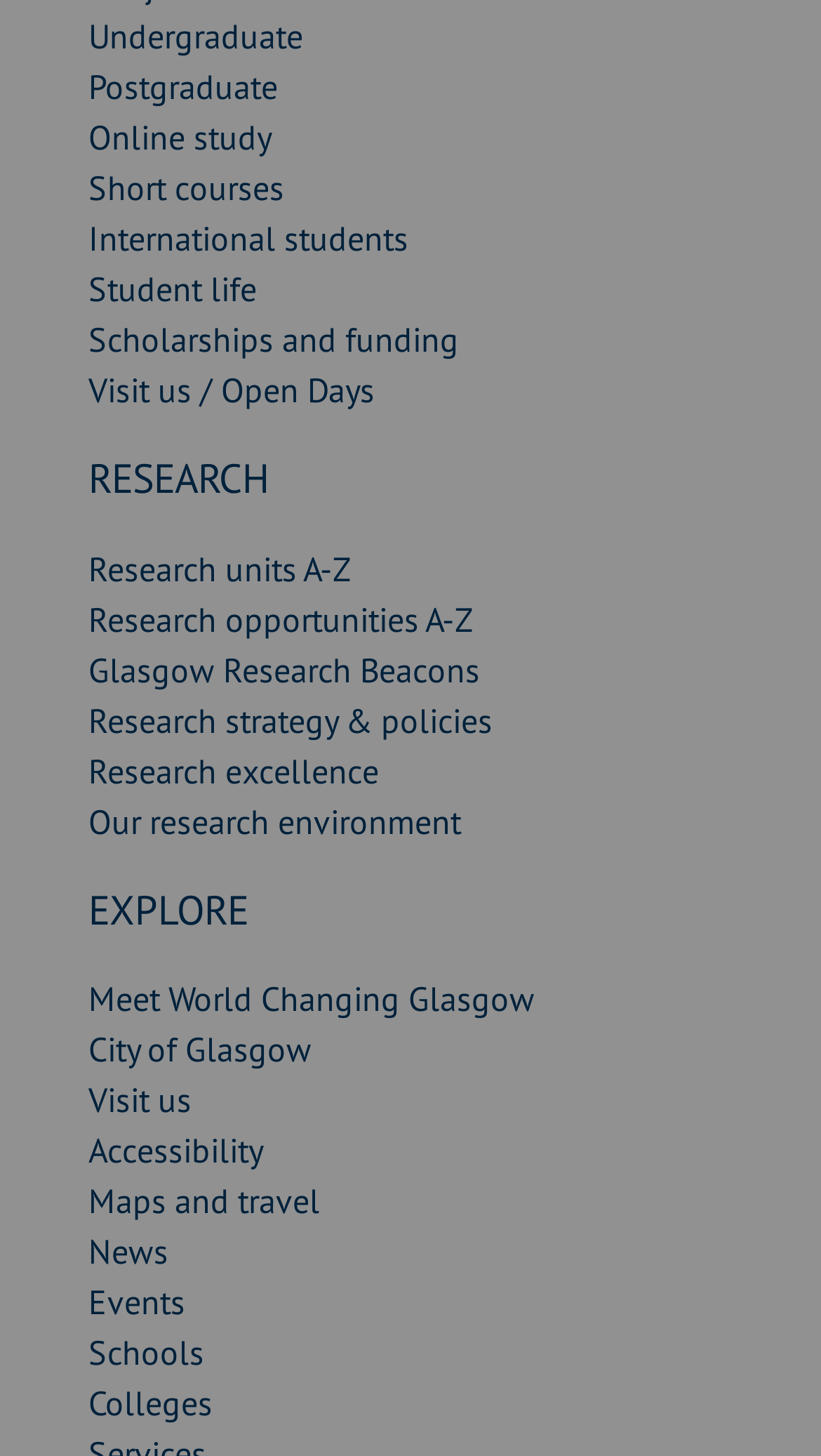Please identify the bounding box coordinates of the area that needs to be clicked to fulfill the following instruction: "Find a school."

[0.108, 0.915, 0.249, 0.944]